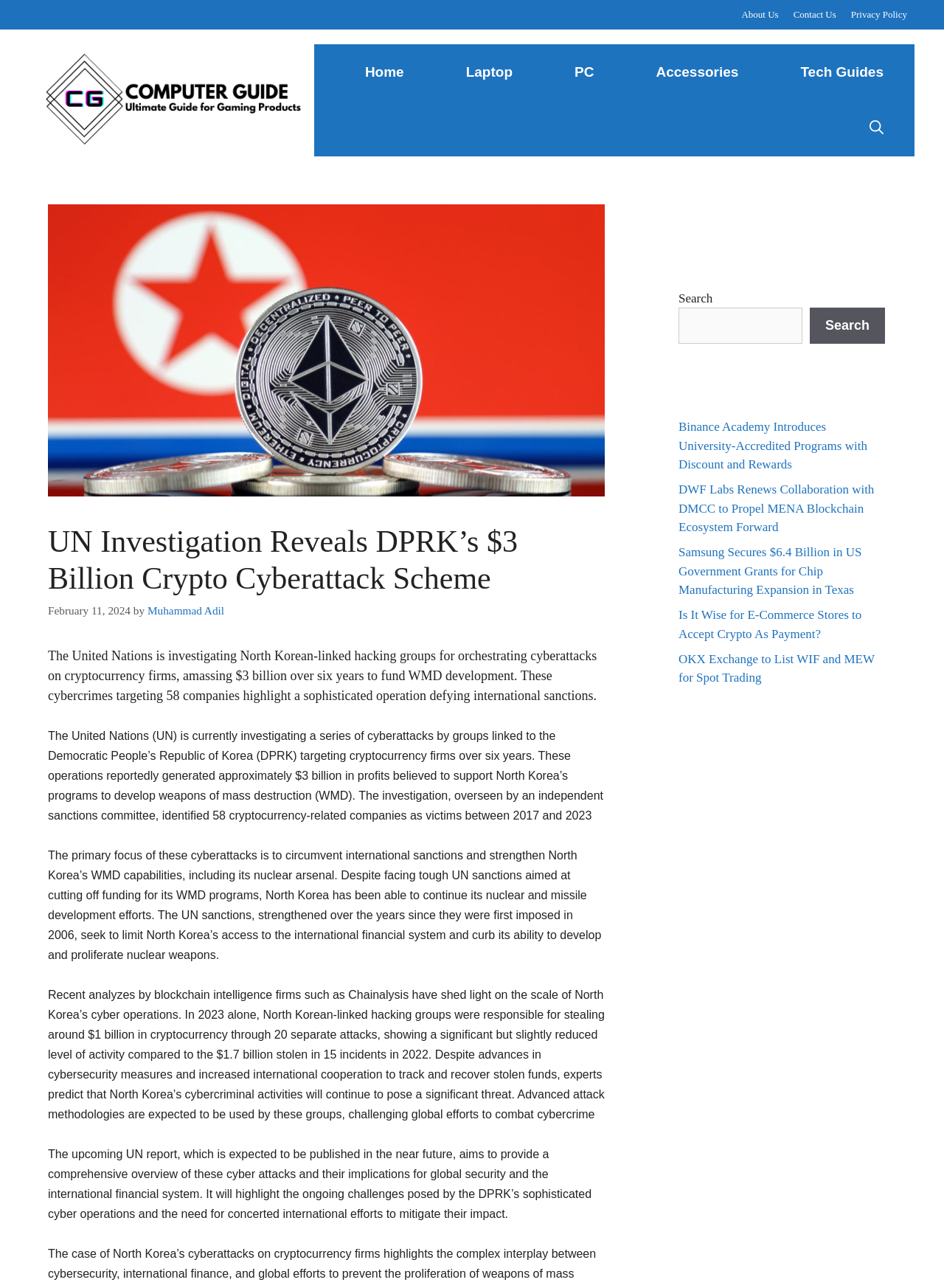Provide the bounding box for the UI element matching this description: "READ THE guidelines".

None